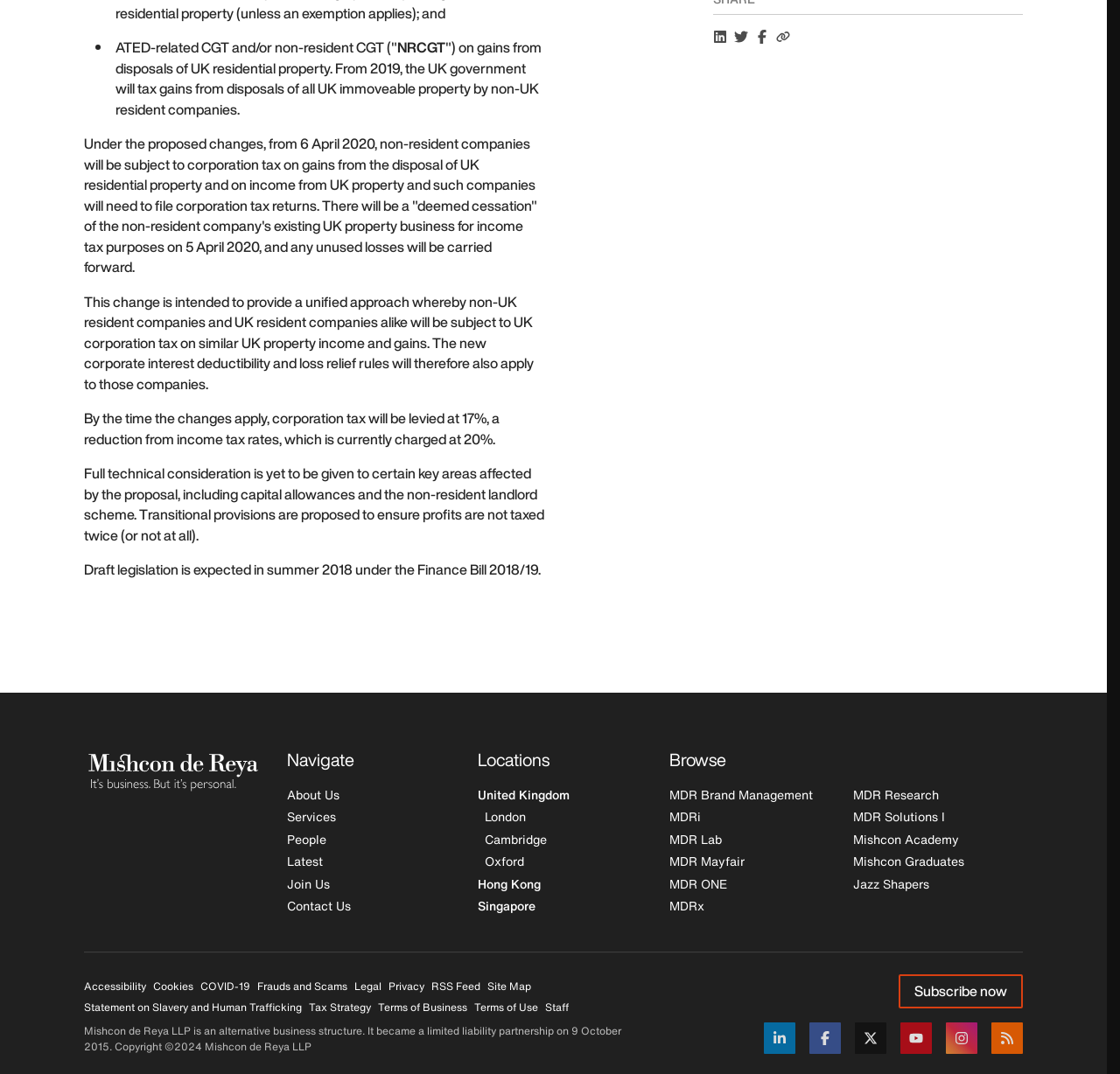Determine the bounding box coordinates of the UI element that matches the following description: "MDR Solutions I". The coordinates should be four float numbers between 0 and 1 in the format [left, top, right, bottom].

[0.762, 0.752, 0.844, 0.769]